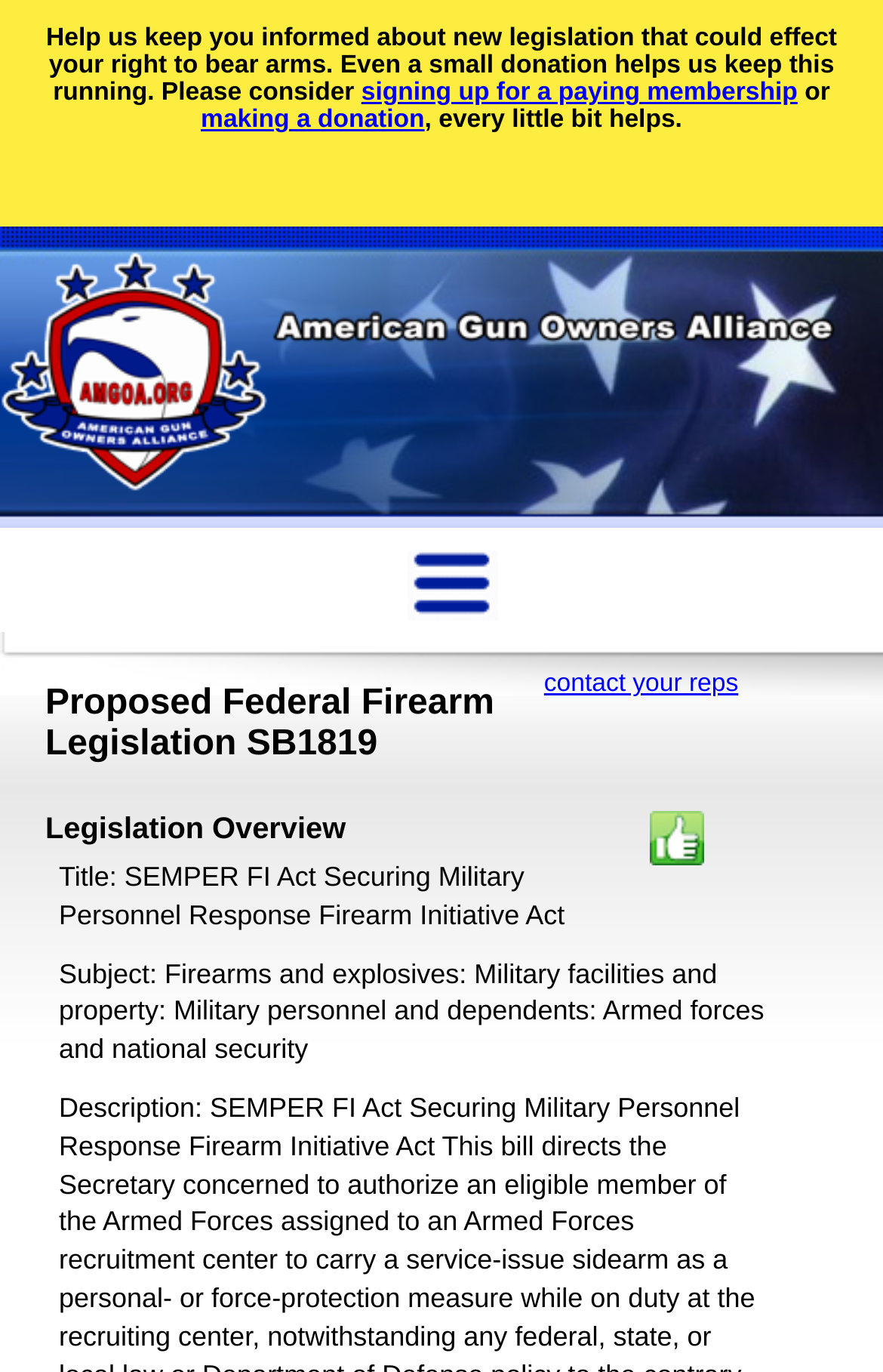How can users support the American Gun Owners Alliance?
Based on the visual information, provide a detailed and comprehensive answer.

The webpage provides options for users to support the American Gun Owners Alliance, including making a donation or signing up for a paying membership. This is indicated by the presence of links to 'making a donation' and 'signing up for a paying membership' on the webpage.